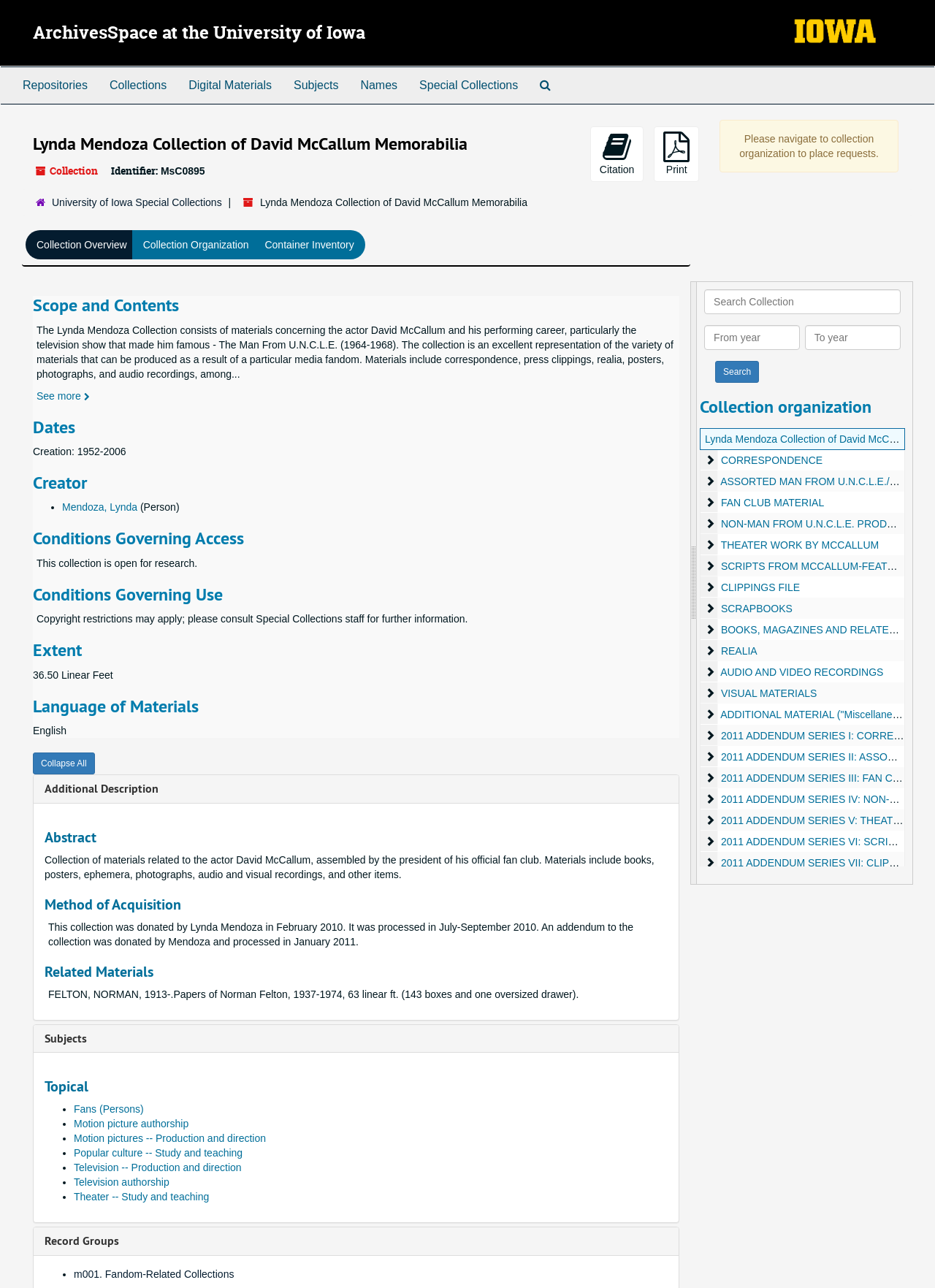Kindly determine the bounding box coordinates of the area that needs to be clicked to fulfill this instruction: "Click on the 'Citation' button".

[0.631, 0.098, 0.689, 0.141]